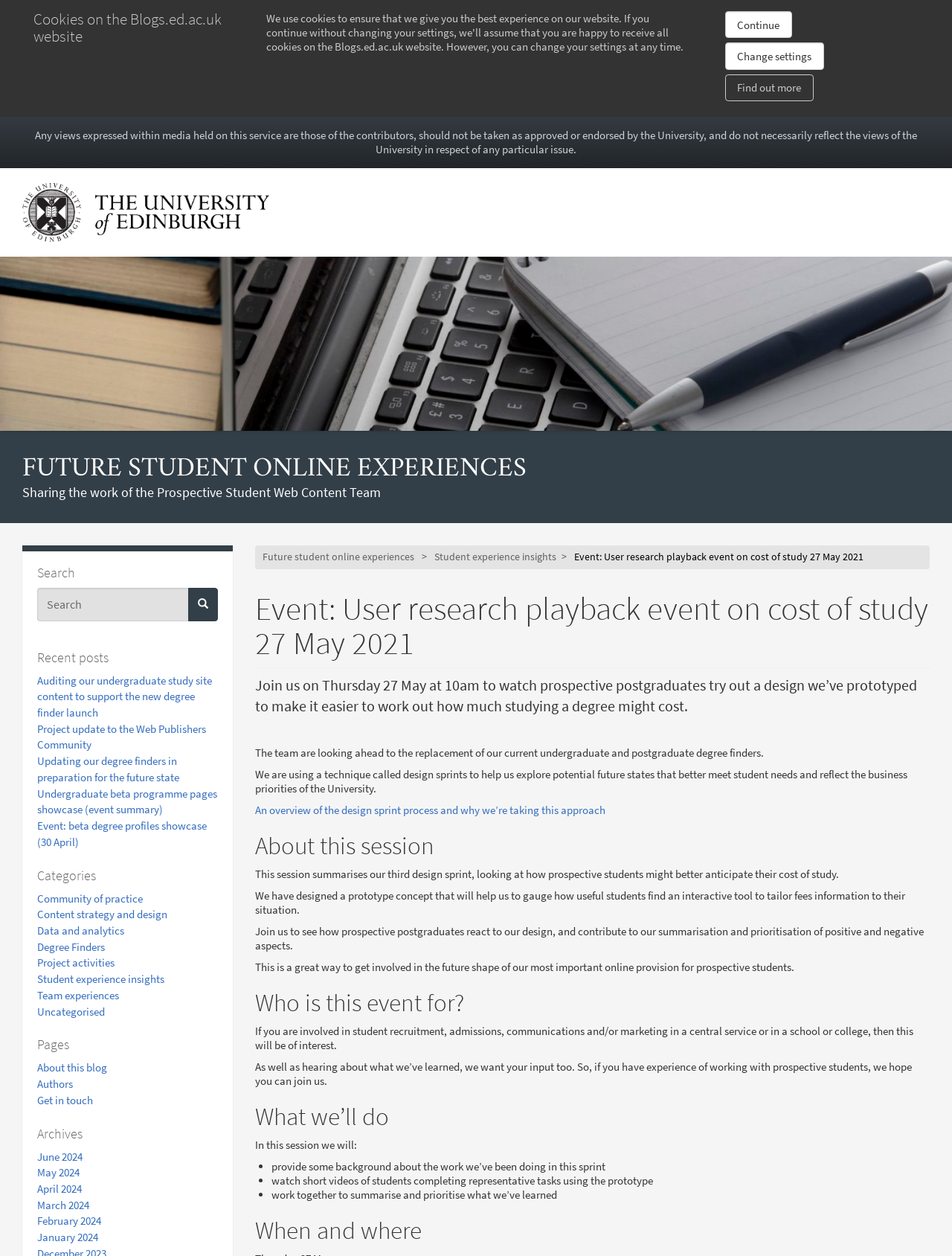When is the event?
Based on the image, answer the question with a single word or brief phrase.

Thursday 27 May